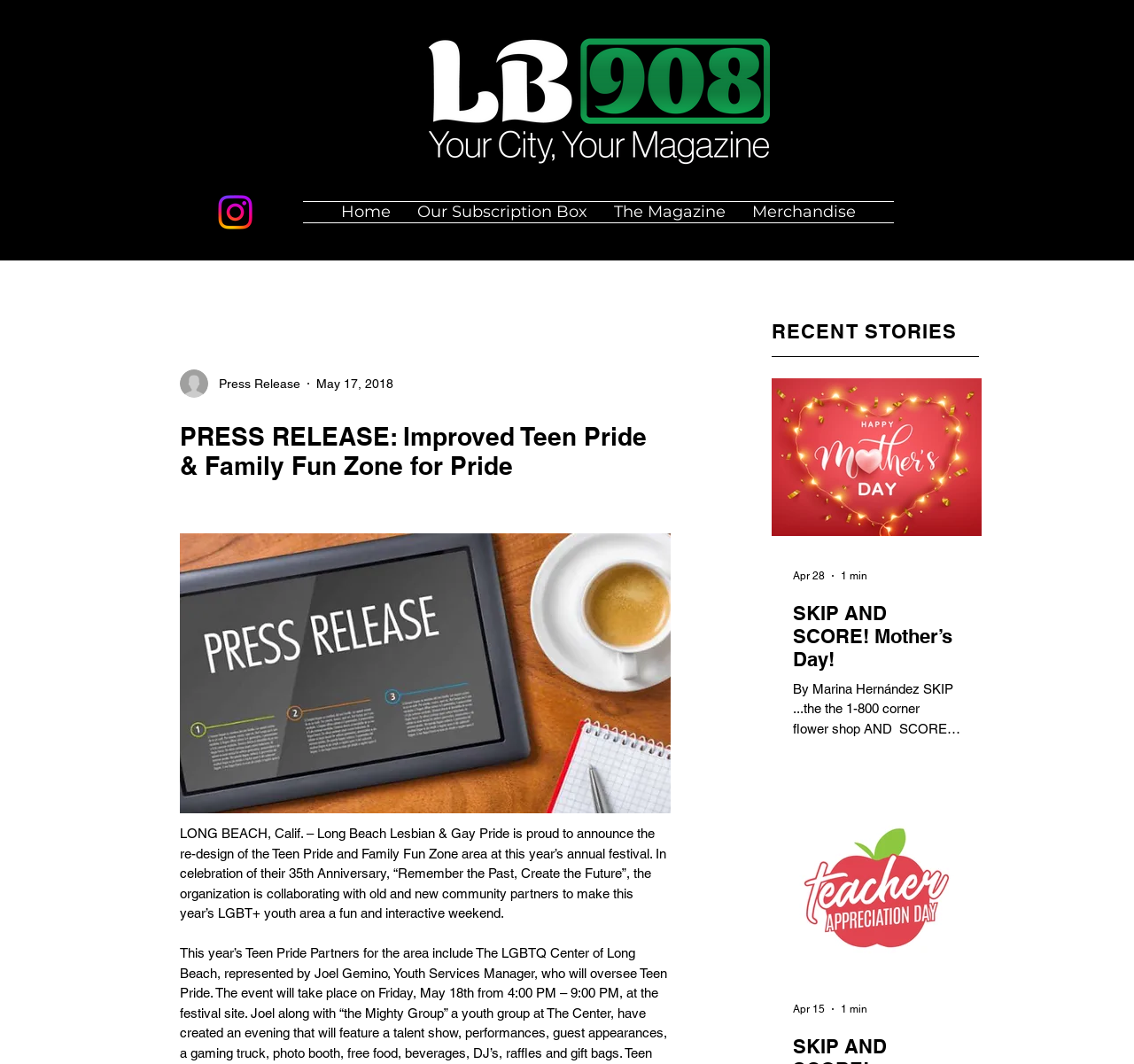Offer a detailed account of what is visible on the webpage.

The webpage appears to be a press release or news article page. At the top, there is a logo or image with a white and green color scheme, situated near the center of the page. Below the logo, there is a social bar with an Instagram link, located on the left side of the page.

To the right of the social bar, there is a site navigation menu with links to "Home", "Our Subscription Box", "The Magazine", and "Merchandise". The navigation menu spans across most of the page's width.

Below the navigation menu, there is a section dedicated to the press release. The title "PRESS RELEASE: Improved Teen Pride & Family Fun Zone for Pride" is prominently displayed, followed by a button and a block of text that summarizes the press release. The text describes the re-design of the Teen Pride and Family Fun Zone area at the Long Beach Lesbian & Gay Pride festival.

On the right side of the page, there is a section labeled "RECENT STORIES". This section features two news articles, each with an image, title, and brief summary. The first article is titled "SKIP AND SCORE! Mother’s Day!" and has a brief summary of the article's content. The second article is titled "SKIP AND SCORE! TEACHER APPRECIATION WEEK GIFT IDEAS" and also has a brief summary.

Throughout the page, there are various images, links, and buttons that provide additional functionality and visual appeal.